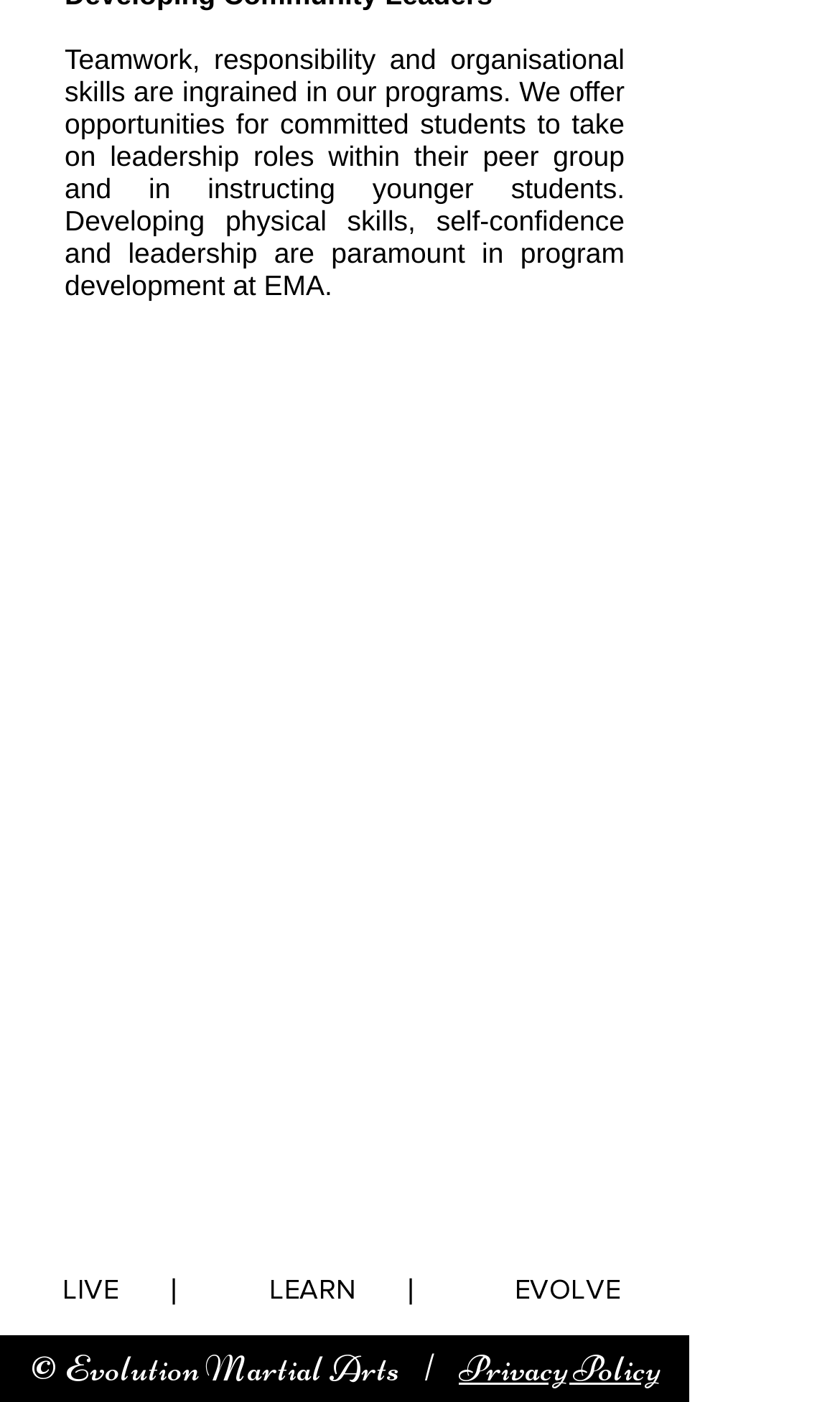Review the image closely and give a comprehensive answer to the question: What is the link at the bottom of the webpage?

The link at the bottom of the webpage is 'Privacy Policy', which is located next to the copyright information.